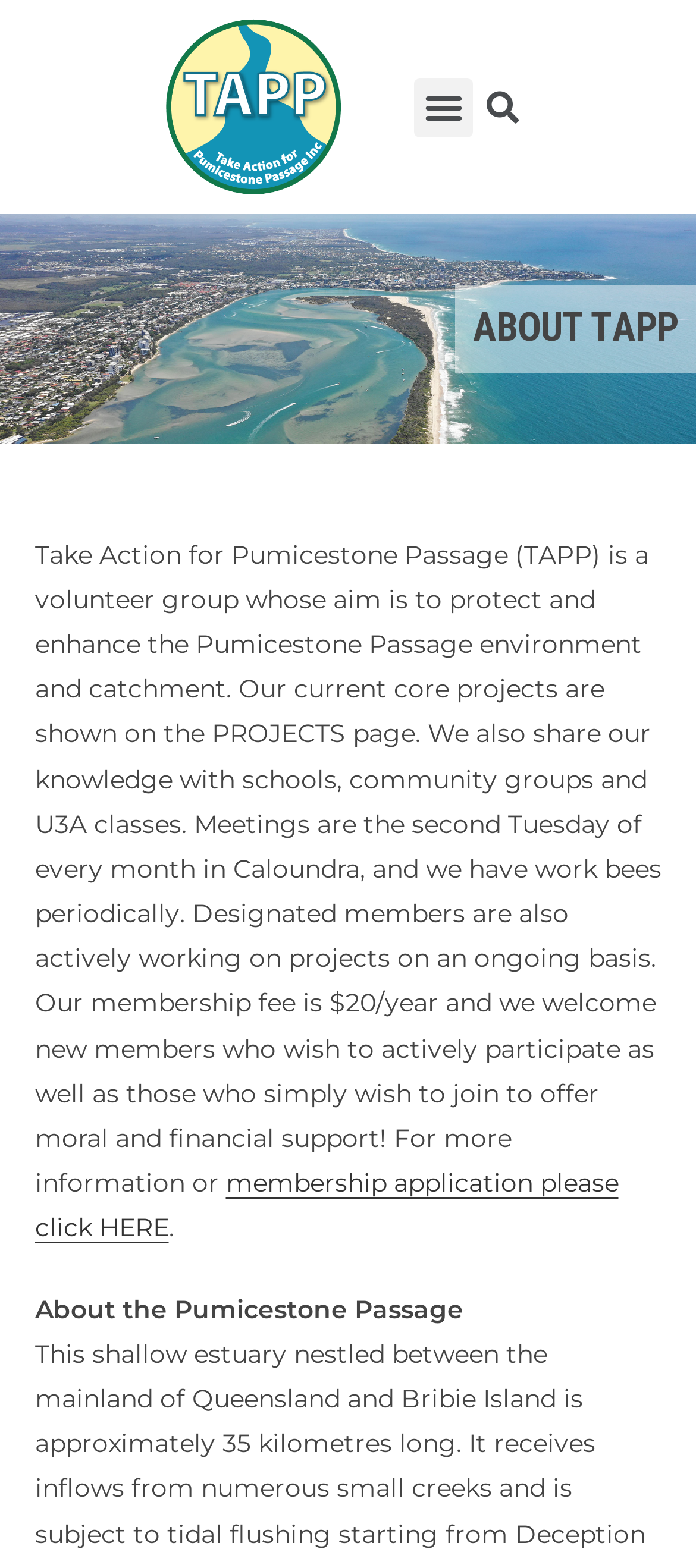How often do TAPP meetings take place?
Using the image as a reference, answer with just one word or a short phrase.

Second Tuesday of every month